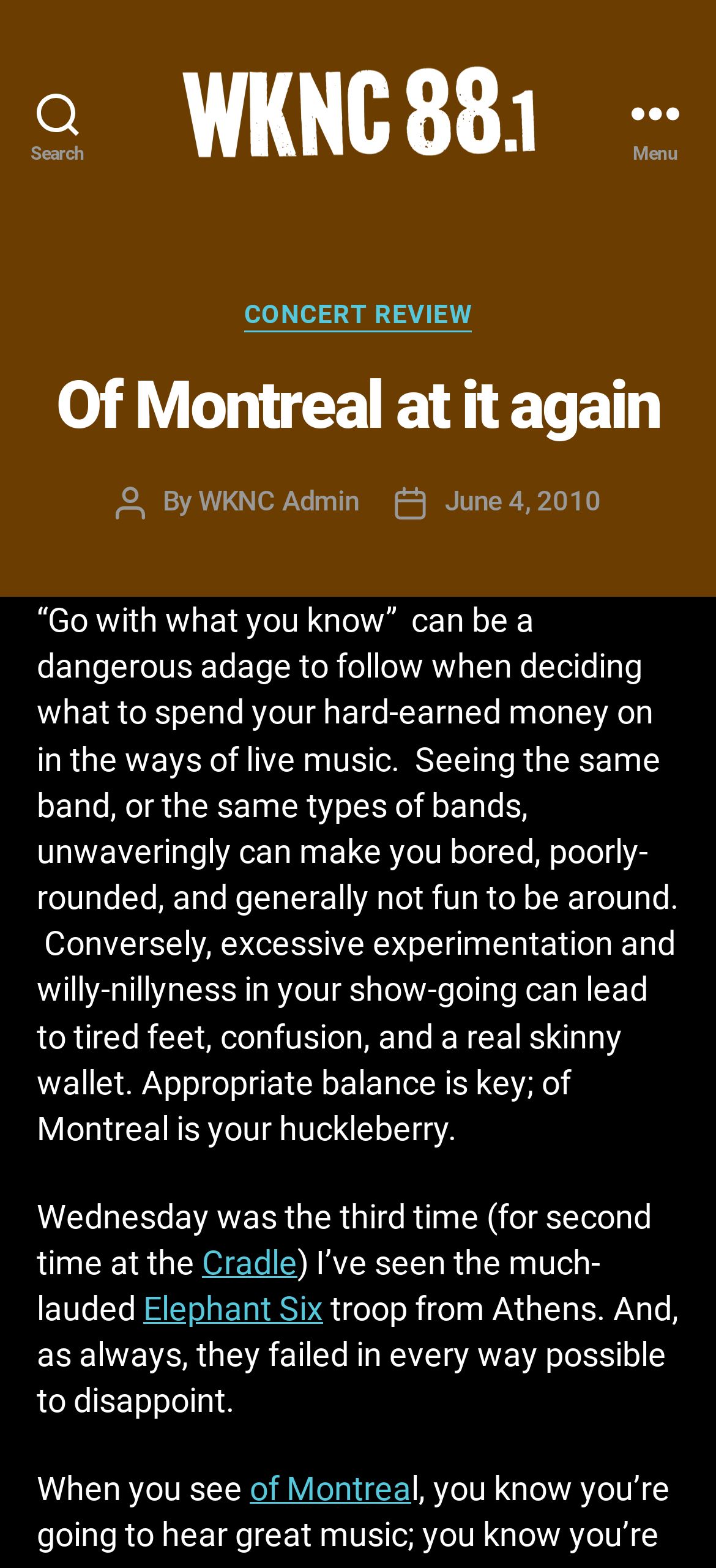When was the article published?
Answer the question with a single word or phrase by looking at the picture.

June 4, 2010